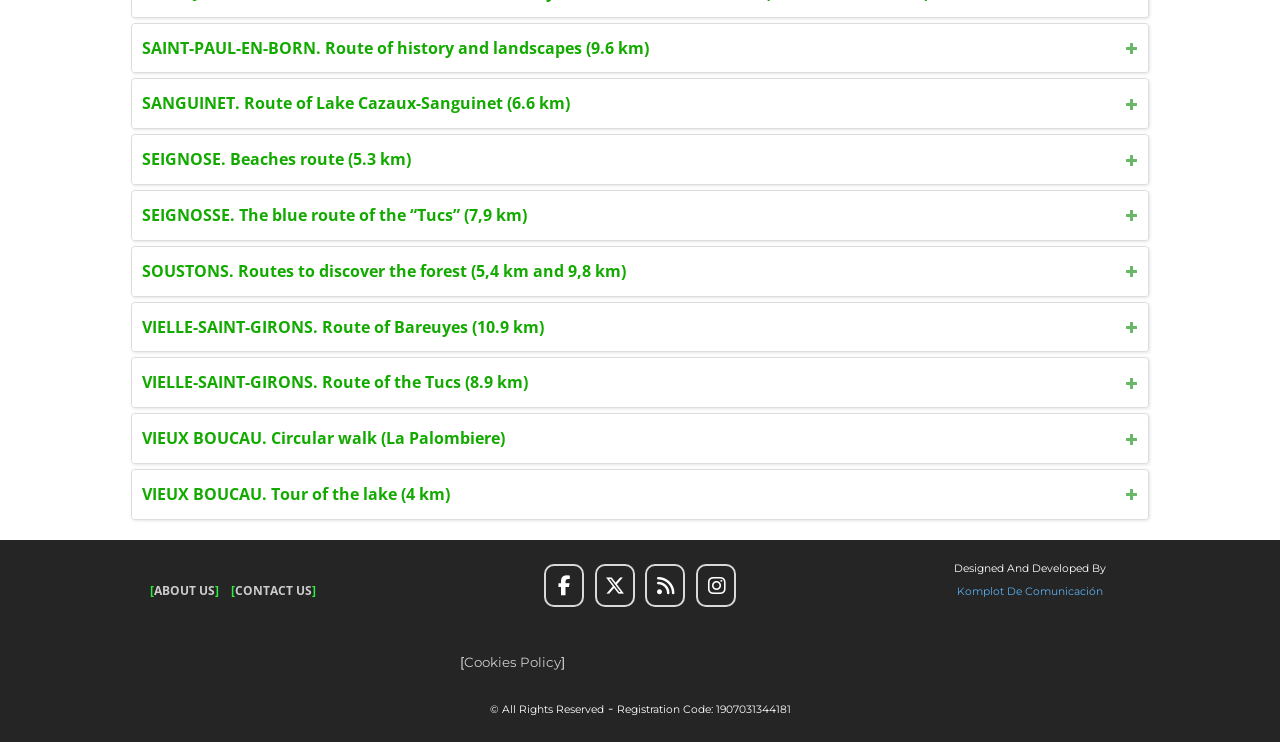What is the length of the longest route?
Give a thorough and detailed response to the question.

I looked at the route descriptions and found the longest route to be 'VIELLE-SAINT-GIRONS. Route of Bareuyes (10.9 km)'.